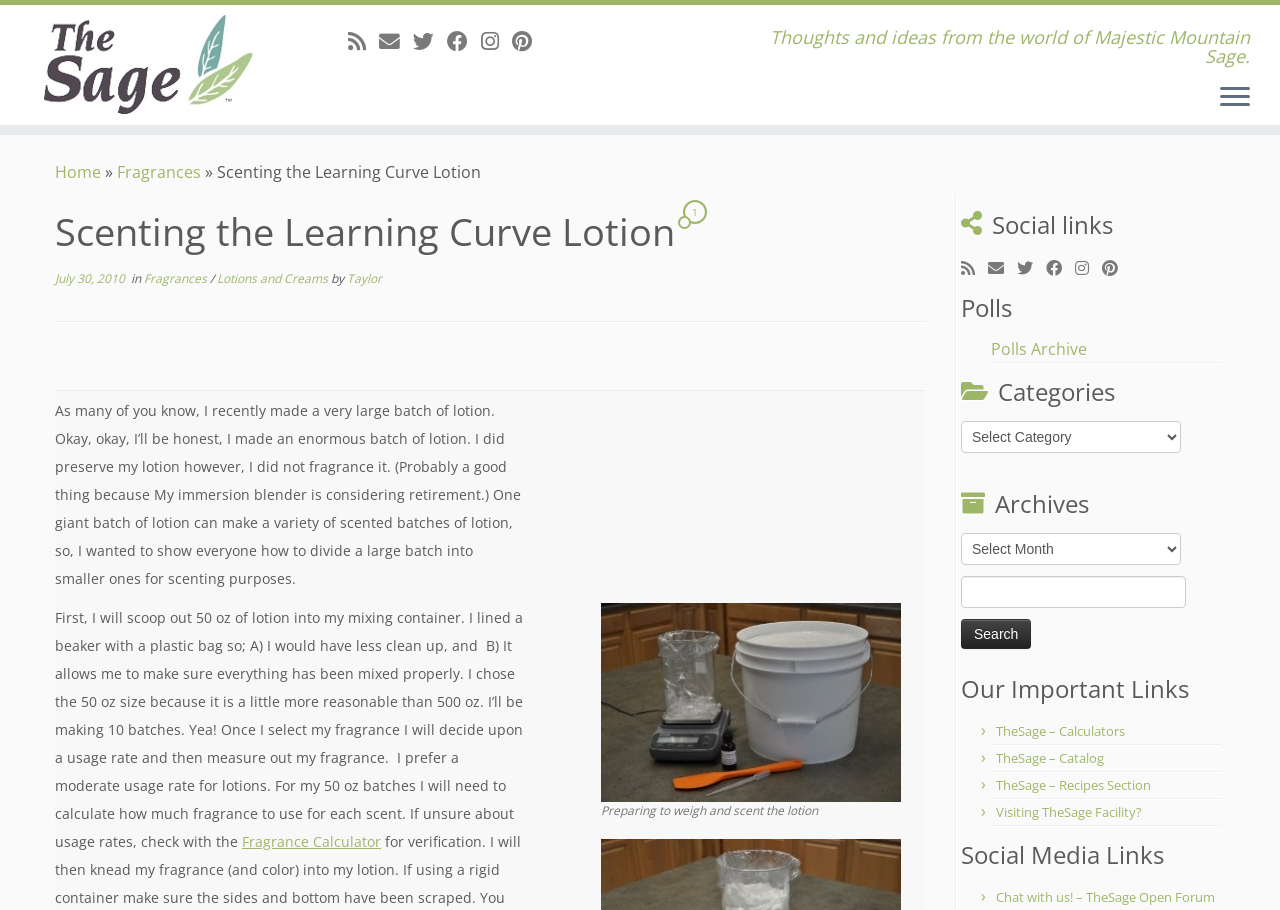Please identify the bounding box coordinates of the element on the webpage that should be clicked to follow this instruction: "Click on the link to learn about Domain Authority". The bounding box coordinates should be given as four float numbers between 0 and 1, formatted as [left, top, right, bottom].

None